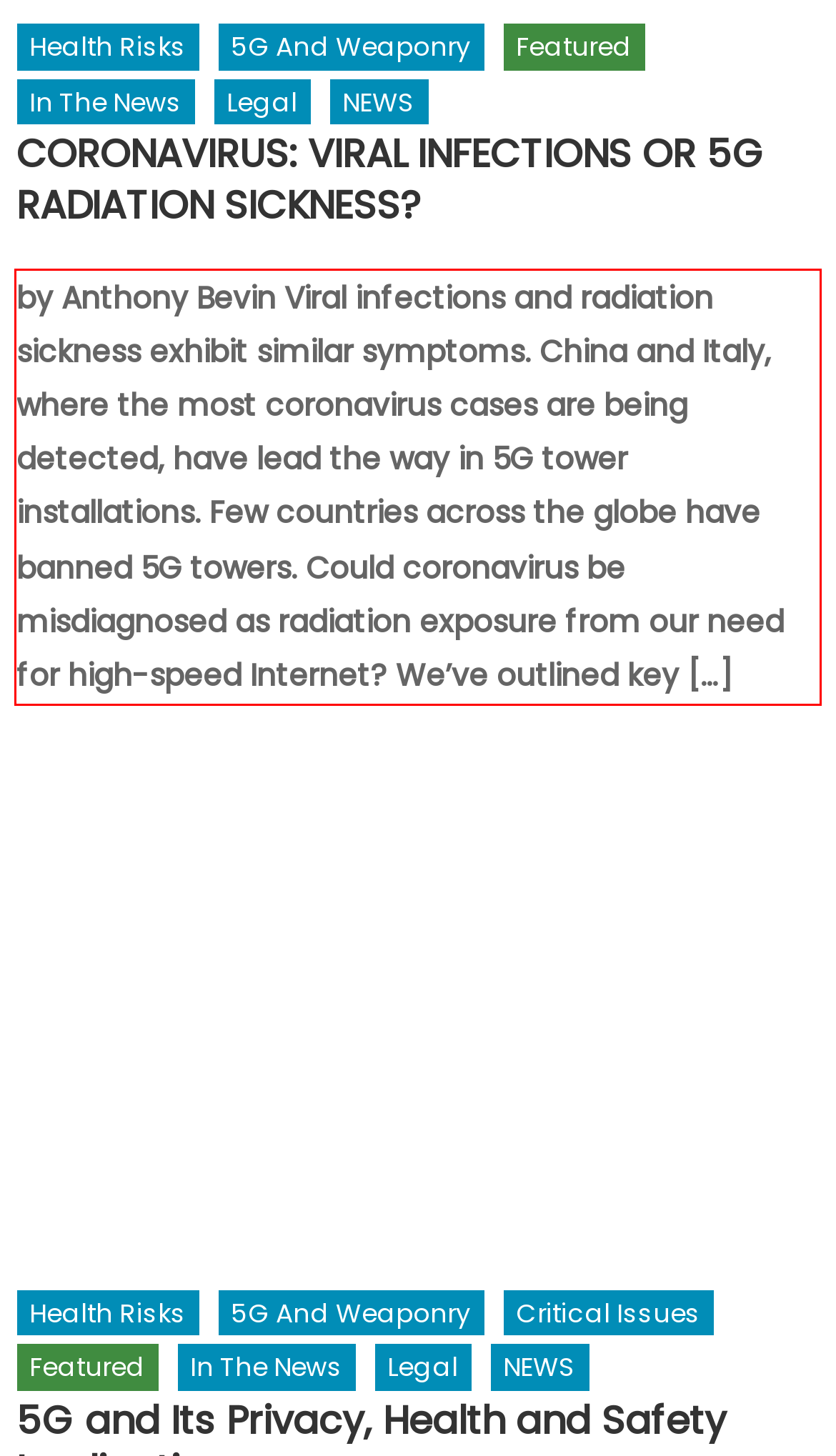Identify the text within the red bounding box on the webpage screenshot and generate the extracted text content.

by Anthony Bevin Viral infections and radiation sickness exhibit similar symptoms. China and Italy, where the most coronavirus cases are being detected, have lead the way in 5G tower installations. Few countries across the globe have banned 5G towers. Could coronavirus be misdiagnosed as radiation exposure from our need for high-speed Internet? We’ve outlined key […]